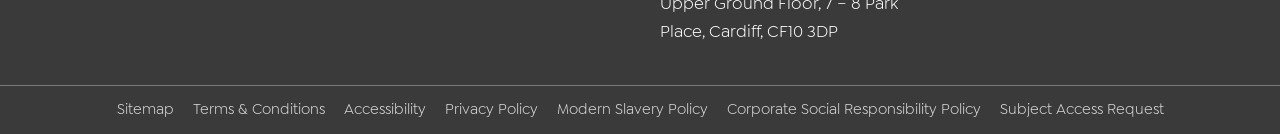Based on the element description, predict the bounding box coordinates (top-left x, top-left y, bottom-right x, bottom-right y) for the UI element in the screenshot: Events

[0.283, 0.622, 0.323, 0.787]